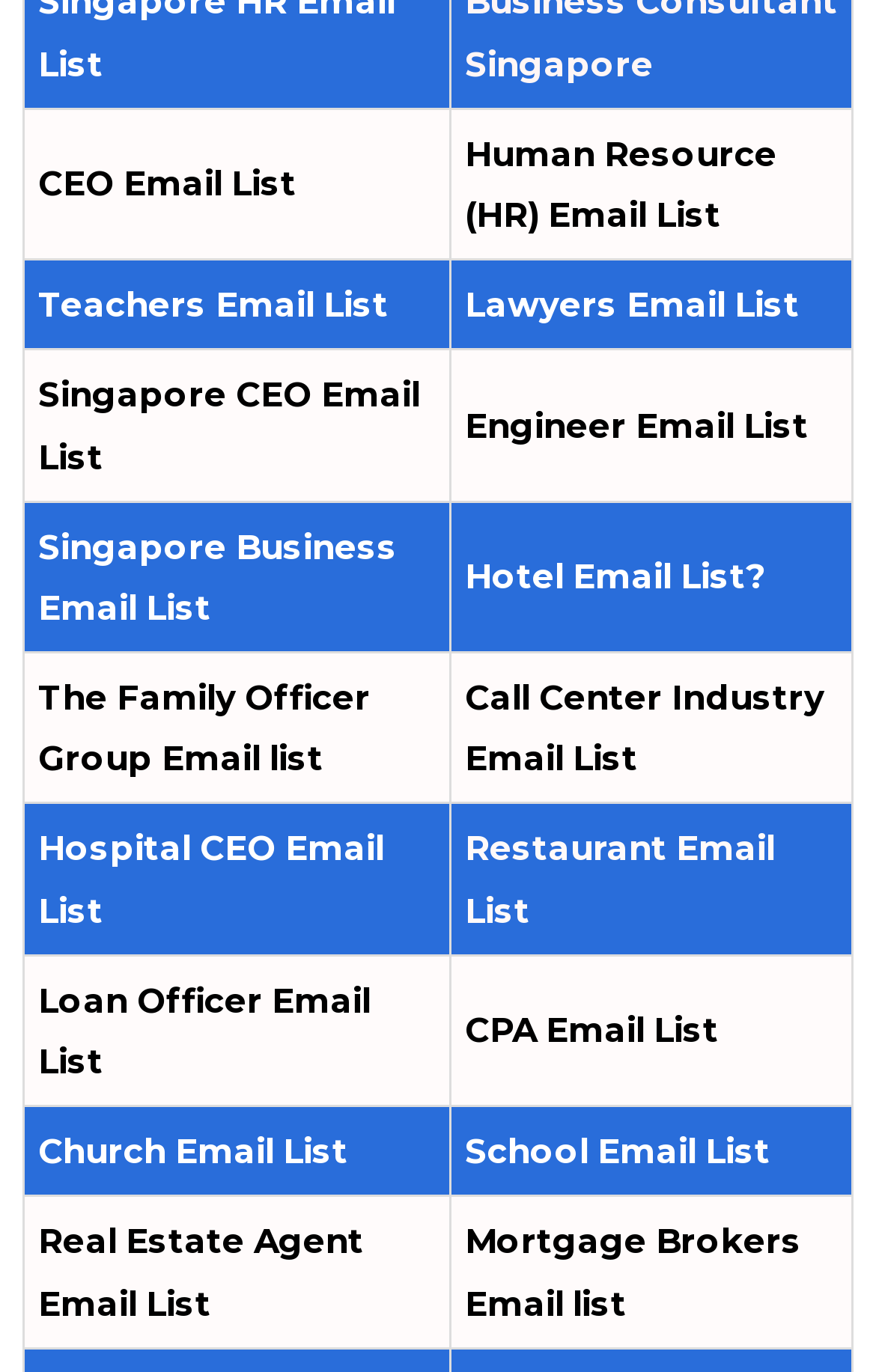Please find the bounding box for the UI component described as follows: "Mortgage Brokers Email list".

[0.531, 0.889, 0.915, 0.965]